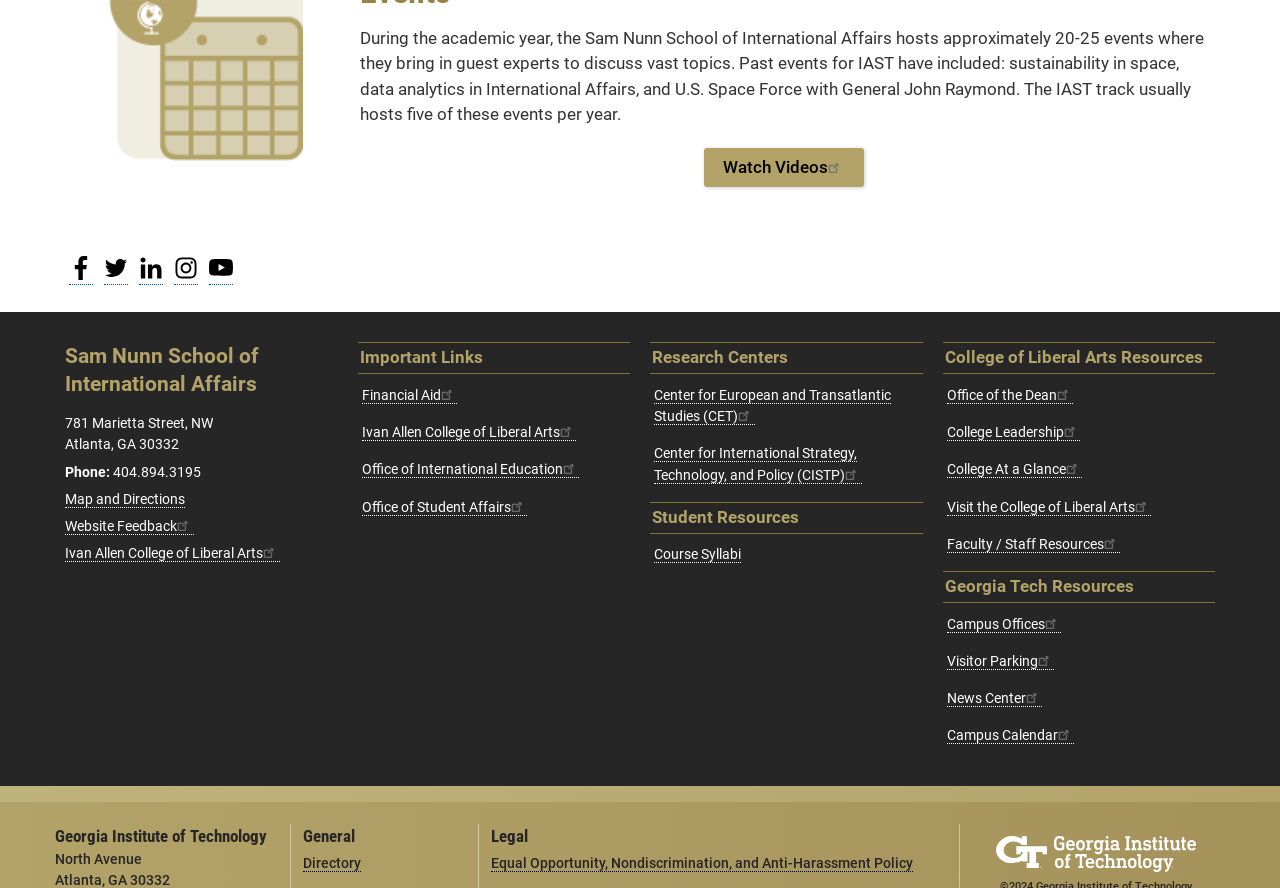Answer the question below with a single word or a brief phrase: 
How many social media links are available?

5